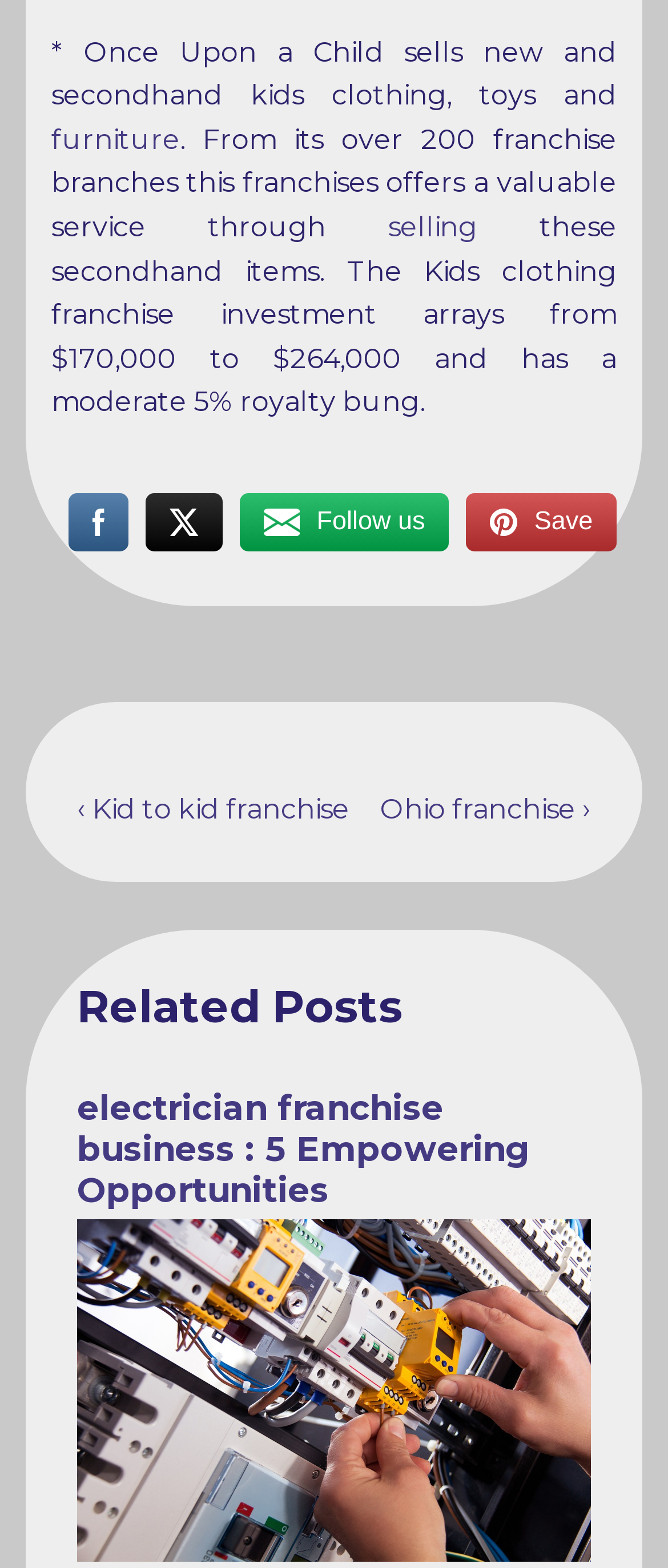Please specify the bounding box coordinates of the clickable section necessary to execute the following command: "Go to the previous post".

[0.115, 0.506, 0.523, 0.526]